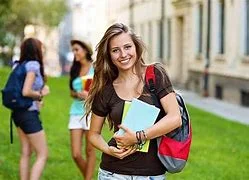Use a single word or phrase to answer the question: 
What is the atmosphere of the educational environment depicted?

supportive